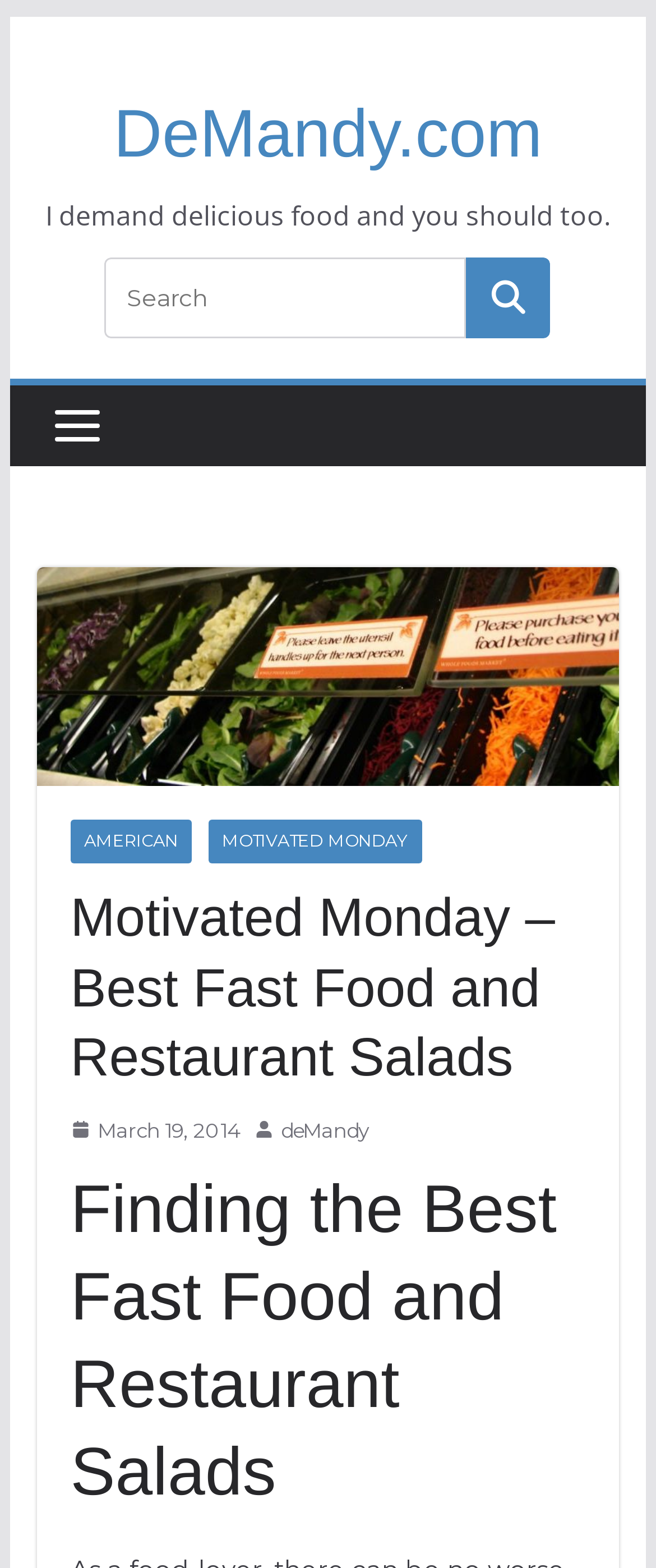Given the element description "March 19, 2014October 22, 2017", identify the bounding box of the corresponding UI element.

[0.107, 0.71, 0.366, 0.731]